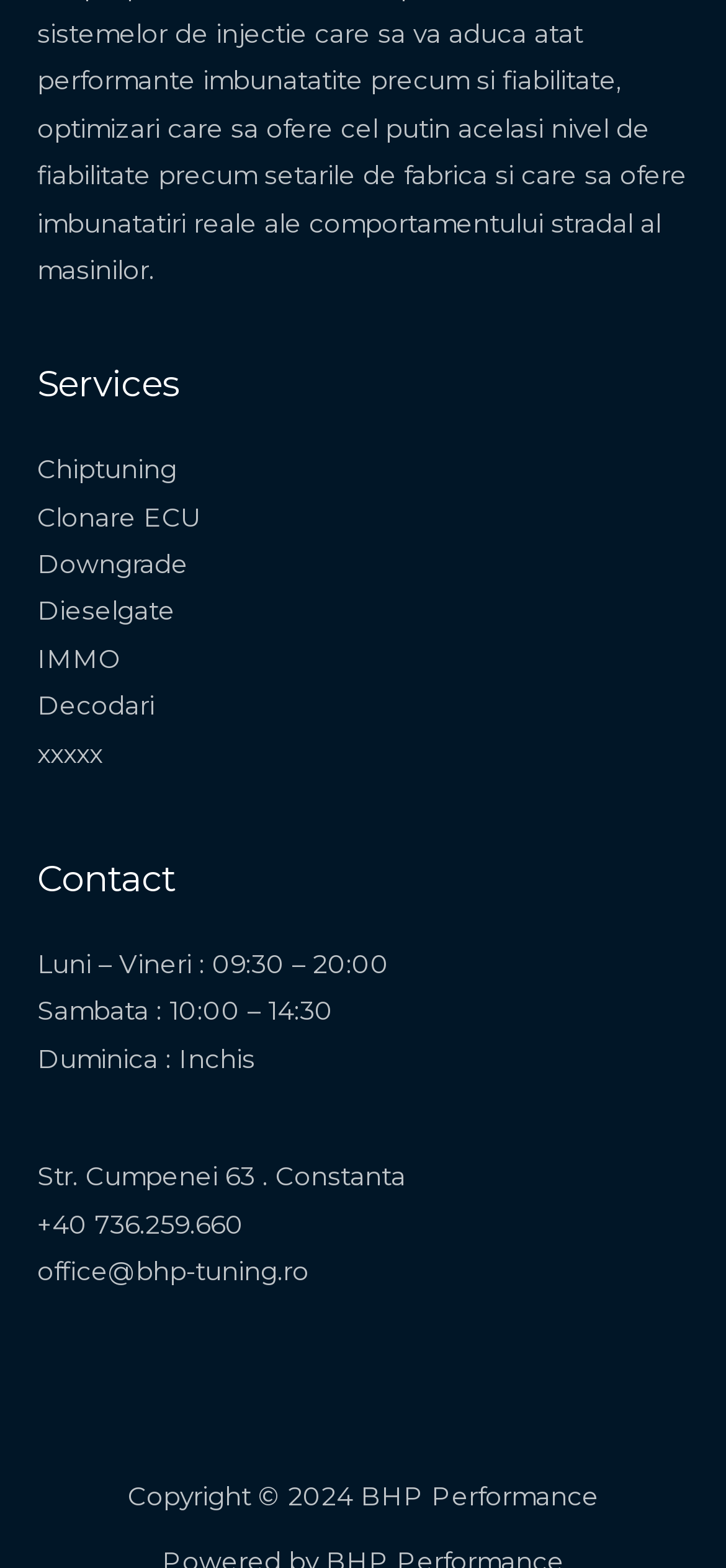What is the phone number of BHP Performance?
Using the image as a reference, deliver a detailed and thorough answer to the question.

The phone number of BHP Performance can be found under the 'Menu' navigation, which states that their phone number is +40 736.259.660.